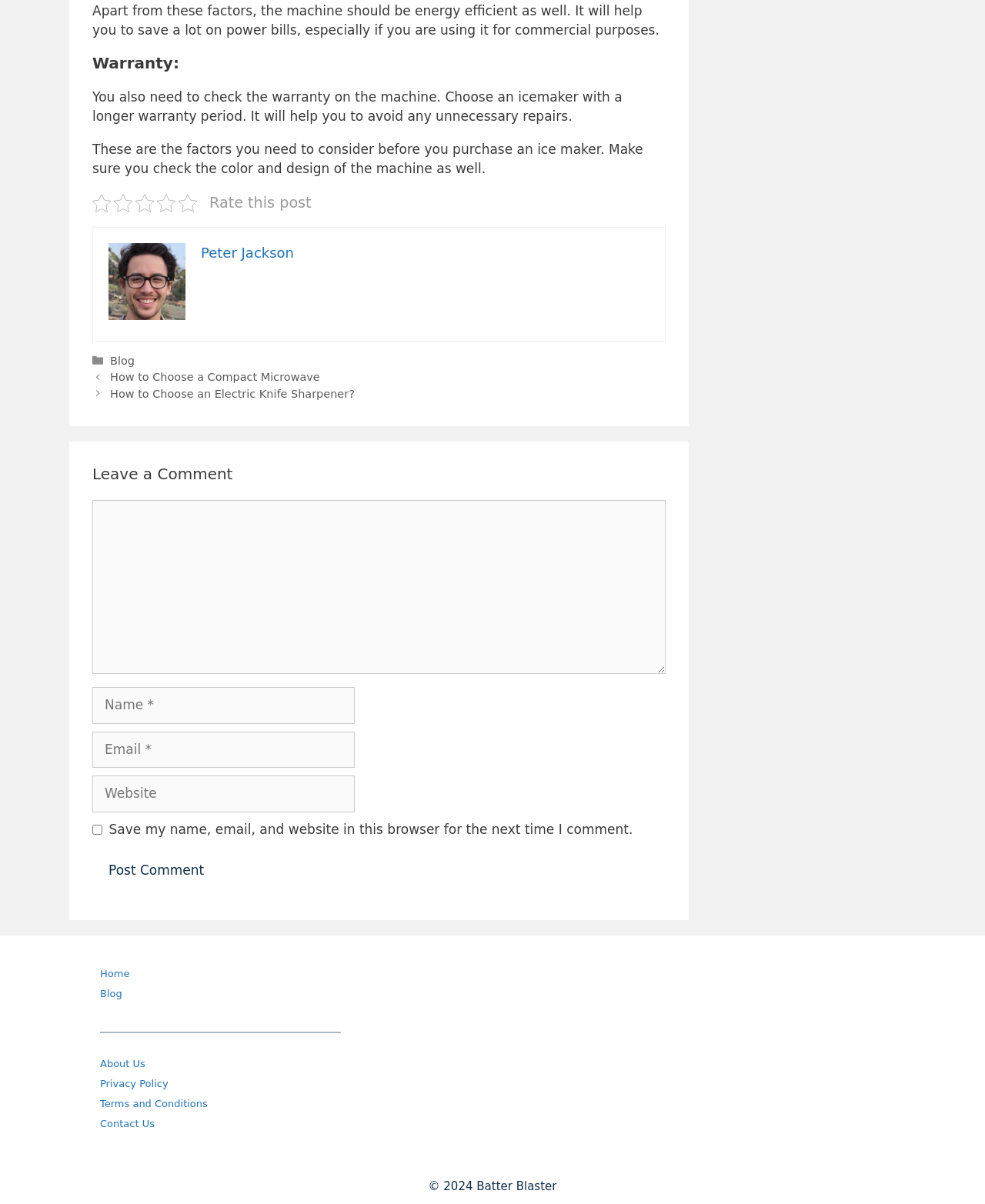Please provide the bounding box coordinate of the region that matches the element description: parent_node: Comment name="url" placeholder="Website". Coordinates should be in the format (top-left x, top-left y, bottom-right x, bottom-right y) and all values should be between 0 and 1.

[0.094, 0.644, 0.36, 0.675]